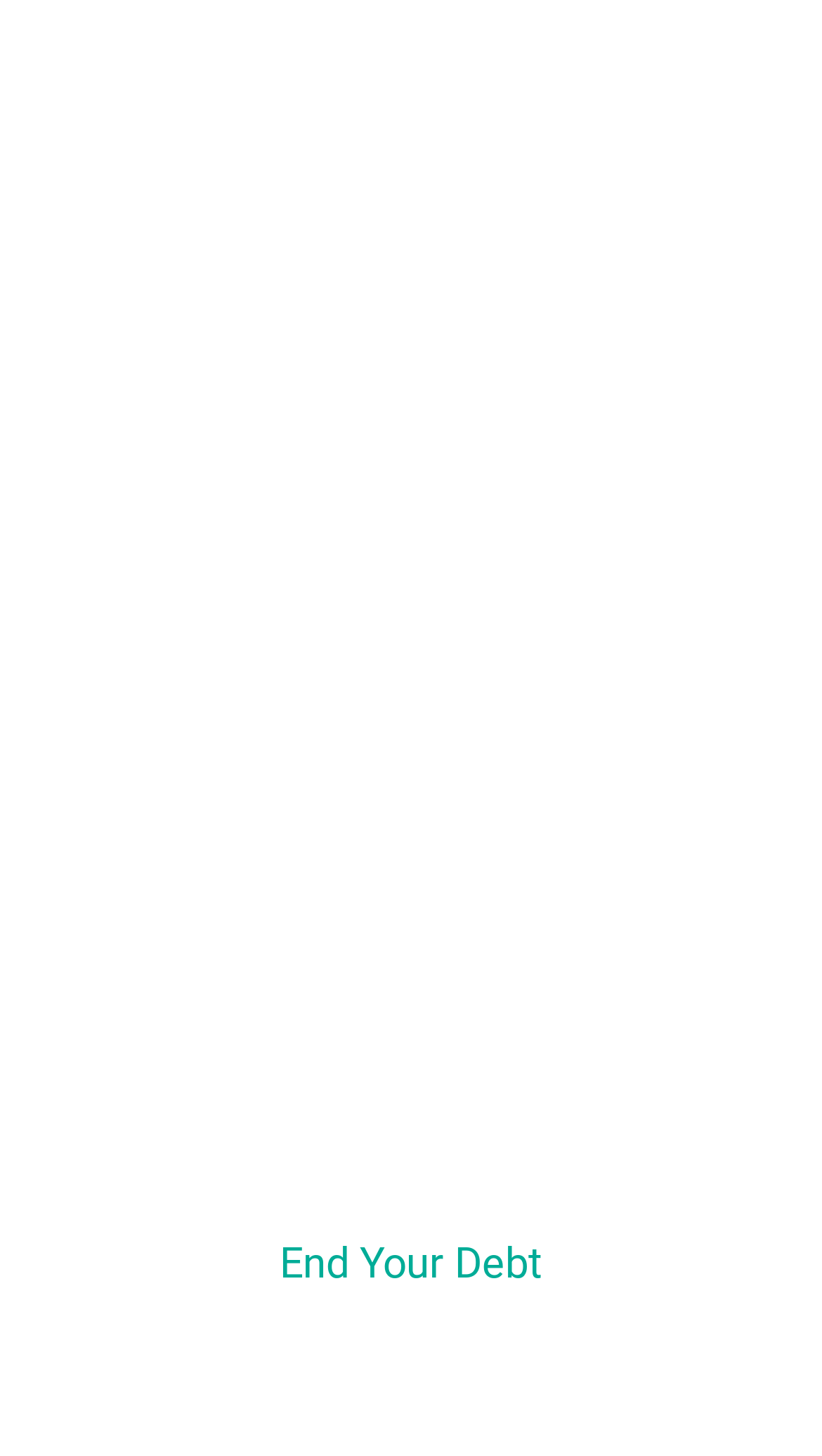How many loan options are available?
By examining the image, provide a one-word or phrase answer.

7